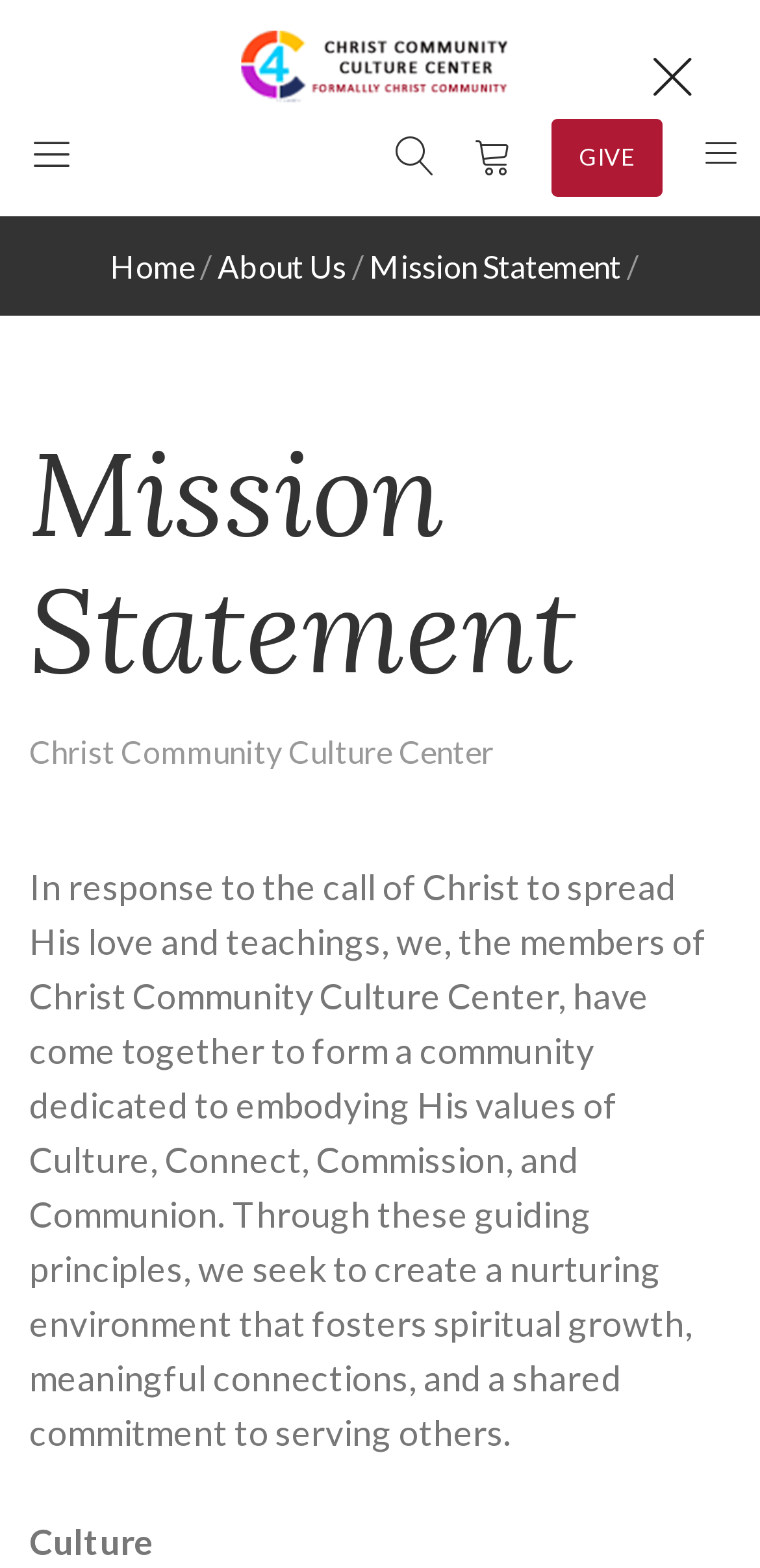Construct a comprehensive description capturing every detail on the webpage.

The webpage is about the Mission Statement of Christ Community Culture Center. At the top right corner, there is a link with an icon '\ue92a'. Below it, there are three buttons with icons '\ue92b', '\ue922', and '\ue74d' aligned horizontally. 

On the top navigation bar, there are links to 'GIVE', 'Home', 'About Us', and 'Mission Statement'. The 'Mission Statement' link is also a heading that spans almost the entire width of the page, with a smaller 'Mission Statement' link inside it. 

Below the navigation bar, there is a heading 'Mission Statement' that takes up most of the page width. Underneath it, there is a text 'Christ Community Culture Center'. The main content of the page is a paragraph that describes the mission statement of Christ Community Culture Center, which is about spreading Christ's love and teachings, and creating a nurturing environment for spiritual growth, connections, and serving others.